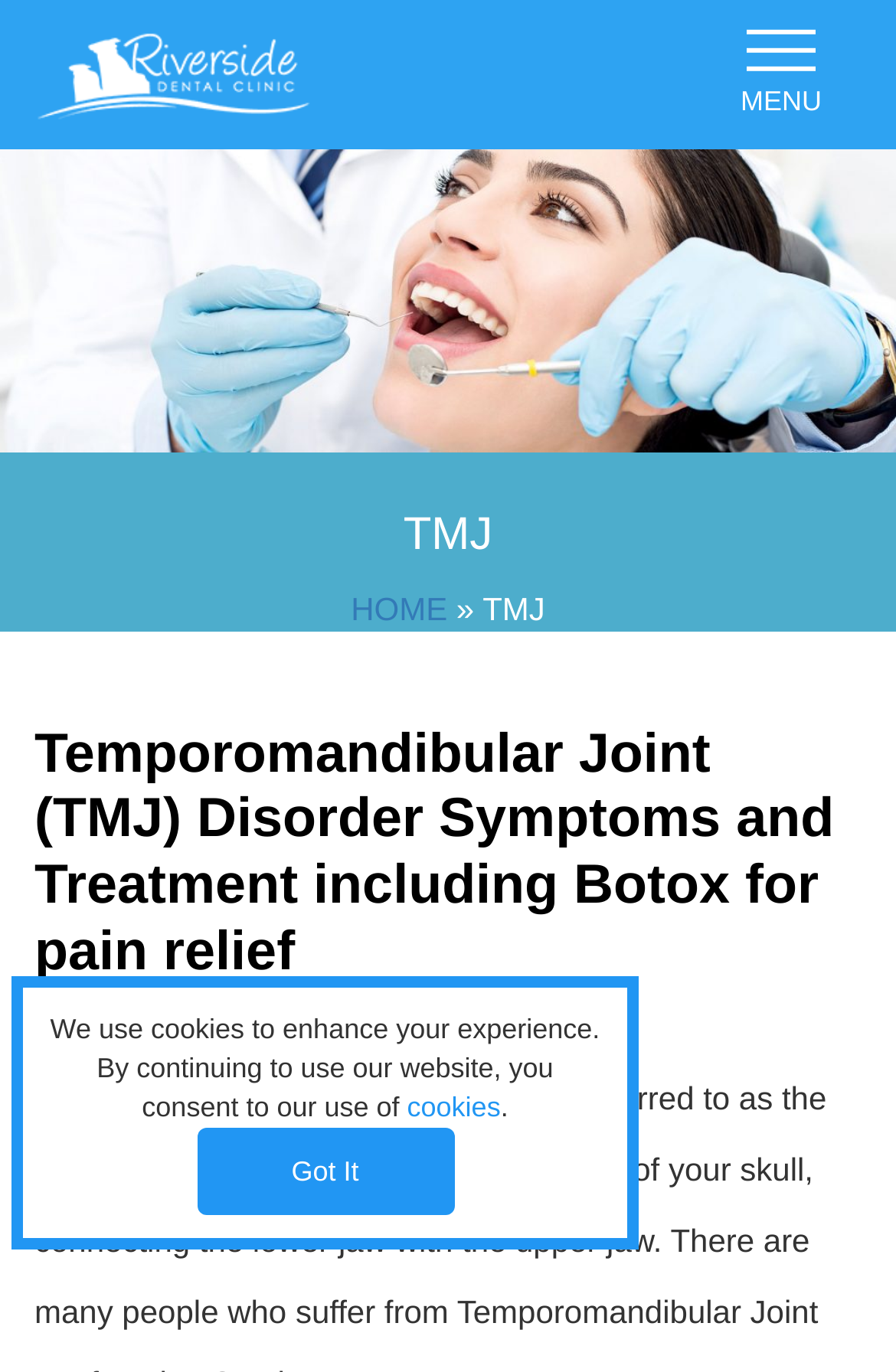Locate the bounding box coordinates of the clickable region necessary to complete the following instruction: "View 'Airbnb Cleaning Guide'". Provide the coordinates in the format of four float numbers between 0 and 1, i.e., [left, top, right, bottom].

None